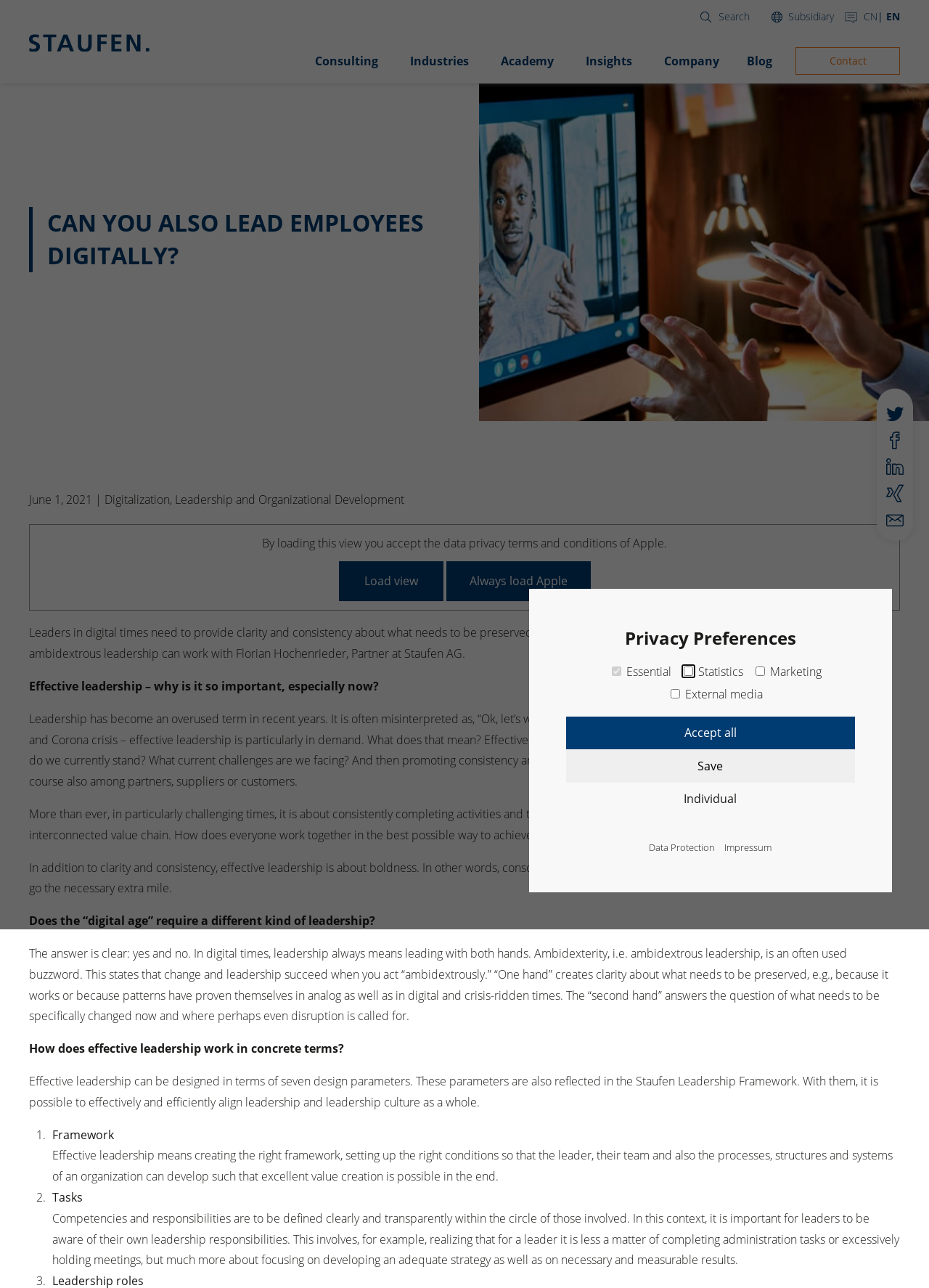Generate the text of the webpage's primary heading.

CAN YOU ALSO LEAD EMPLOYEES DIGITALLY?